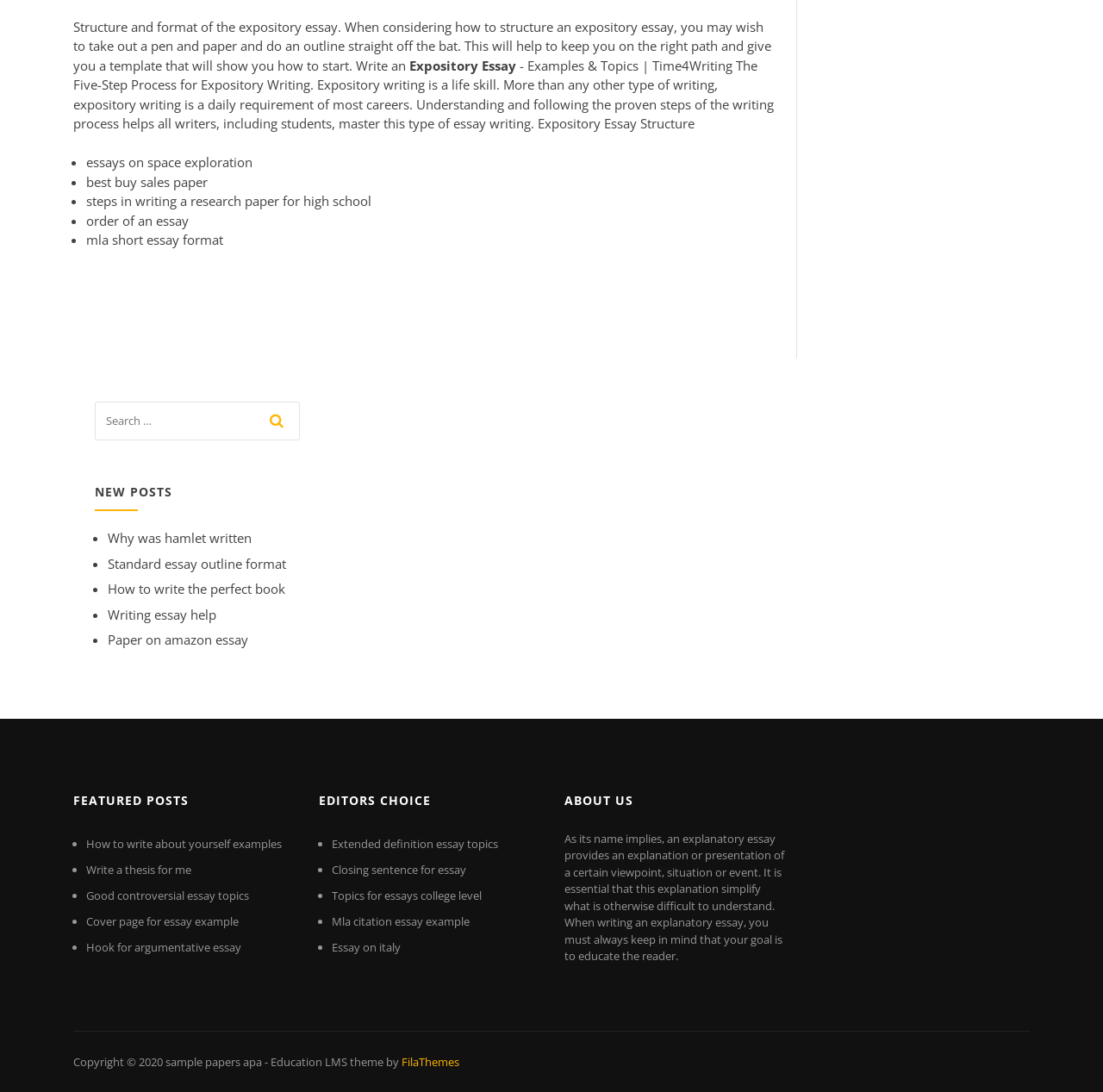Please find the bounding box coordinates of the element that needs to be clicked to perform the following instruction: "read the about us section". The bounding box coordinates should be four float numbers between 0 and 1, represented as [left, top, right, bottom].

[0.512, 0.761, 0.711, 0.882]